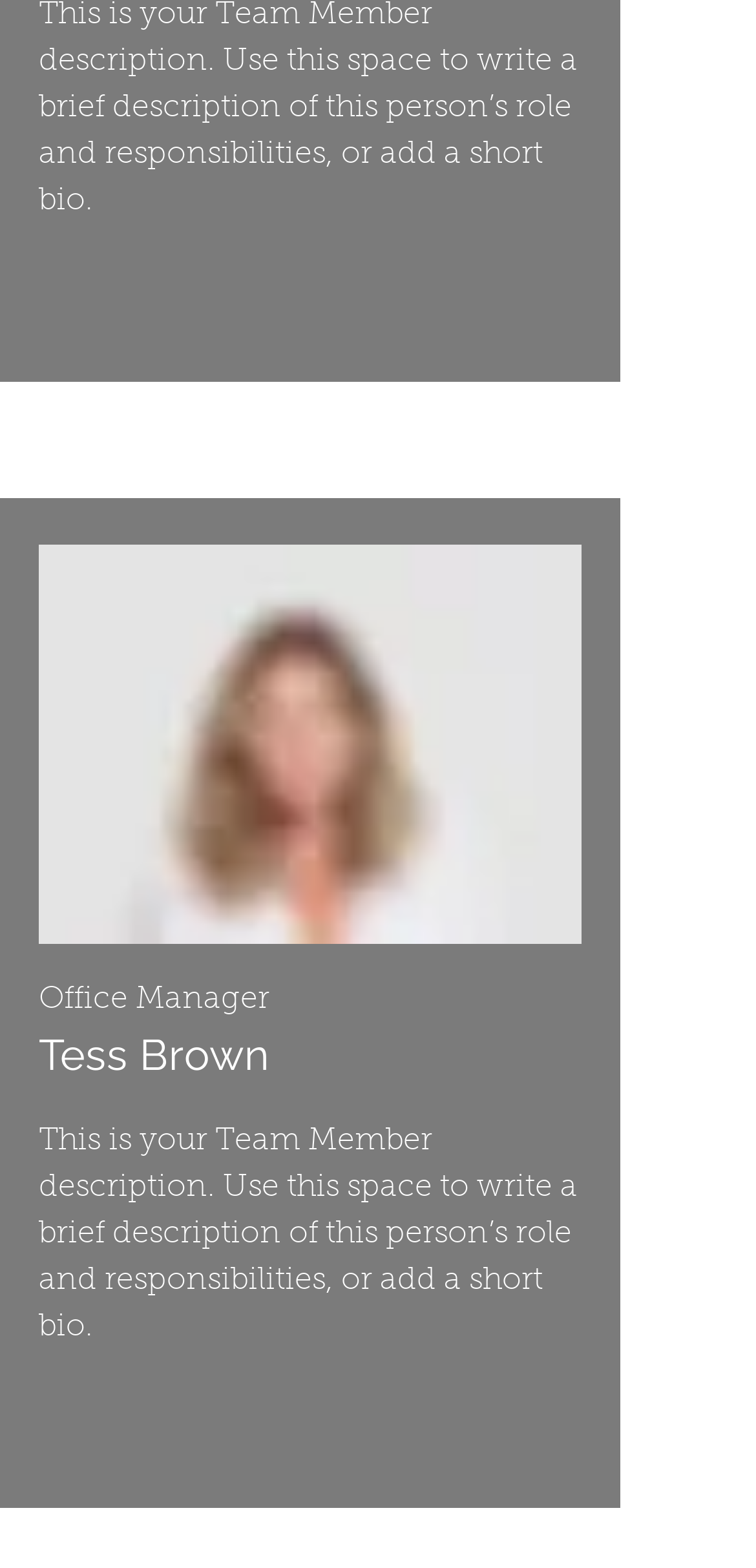What is the purpose of the text area?
From the image, respond with a single word or phrase.

To write a brief description